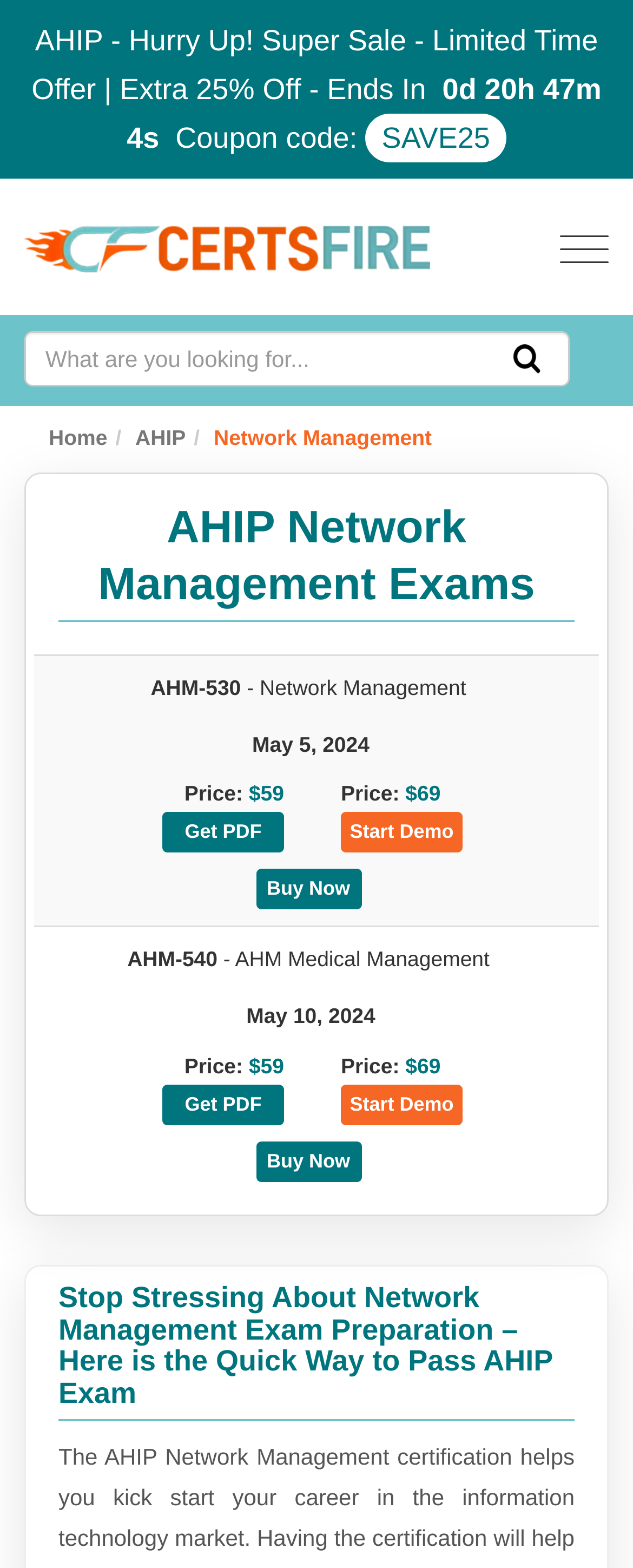Utilize the information from the image to answer the question in detail:
What is the purpose of the 'Get PDF' button?

The 'Get PDF' button is likely used to obtain PDF questions for the AHIP Network Management exam. This button is present next to the product details, indicating that it is related to accessing the product's content.